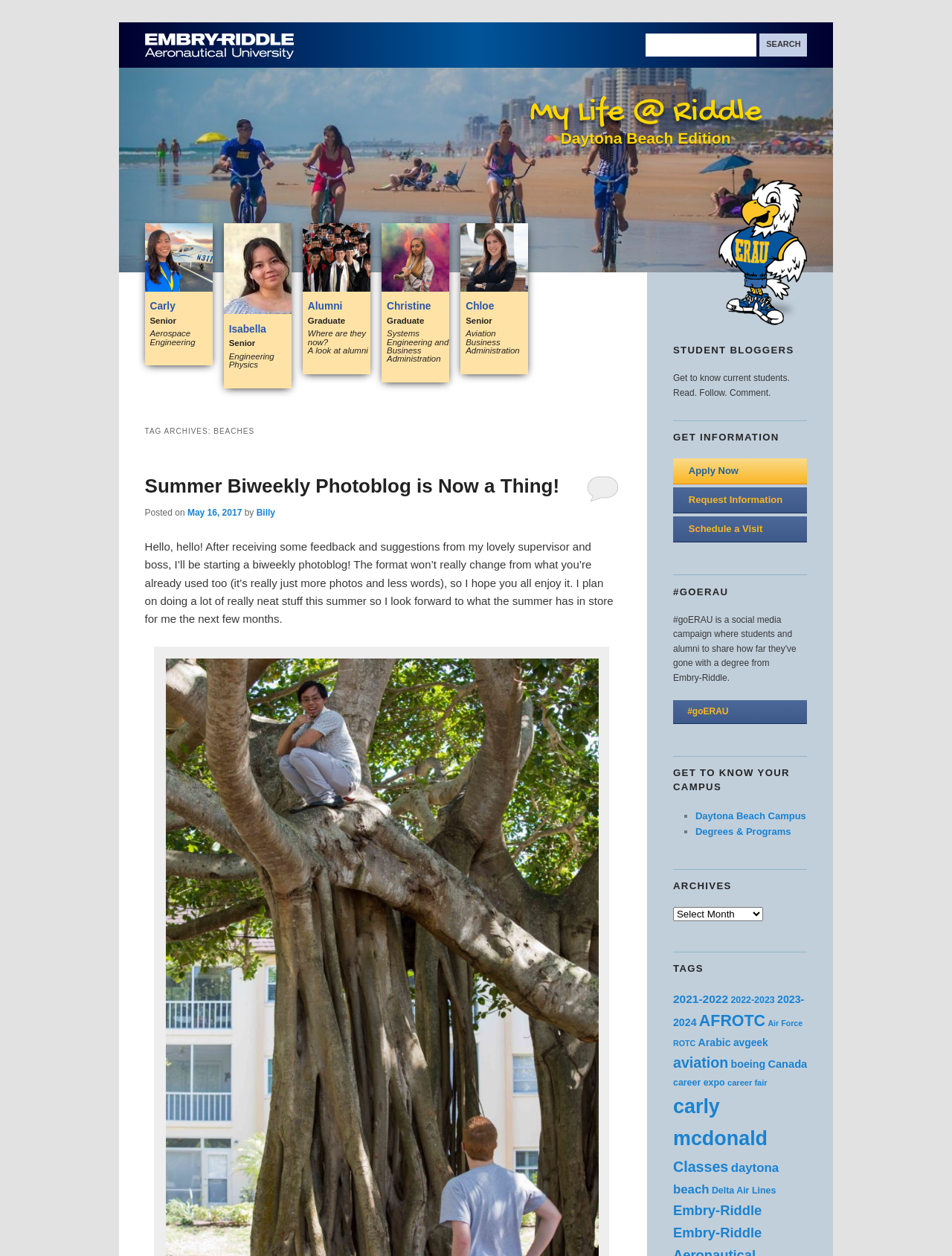Utilize the information from the image to answer the question in detail:
How many links are there under 'GET INFORMATION'?

I counted the number of links under the 'GET INFORMATION' section, which are 'Apply Now', 'Request Information', and 'Schedule a Visit'.